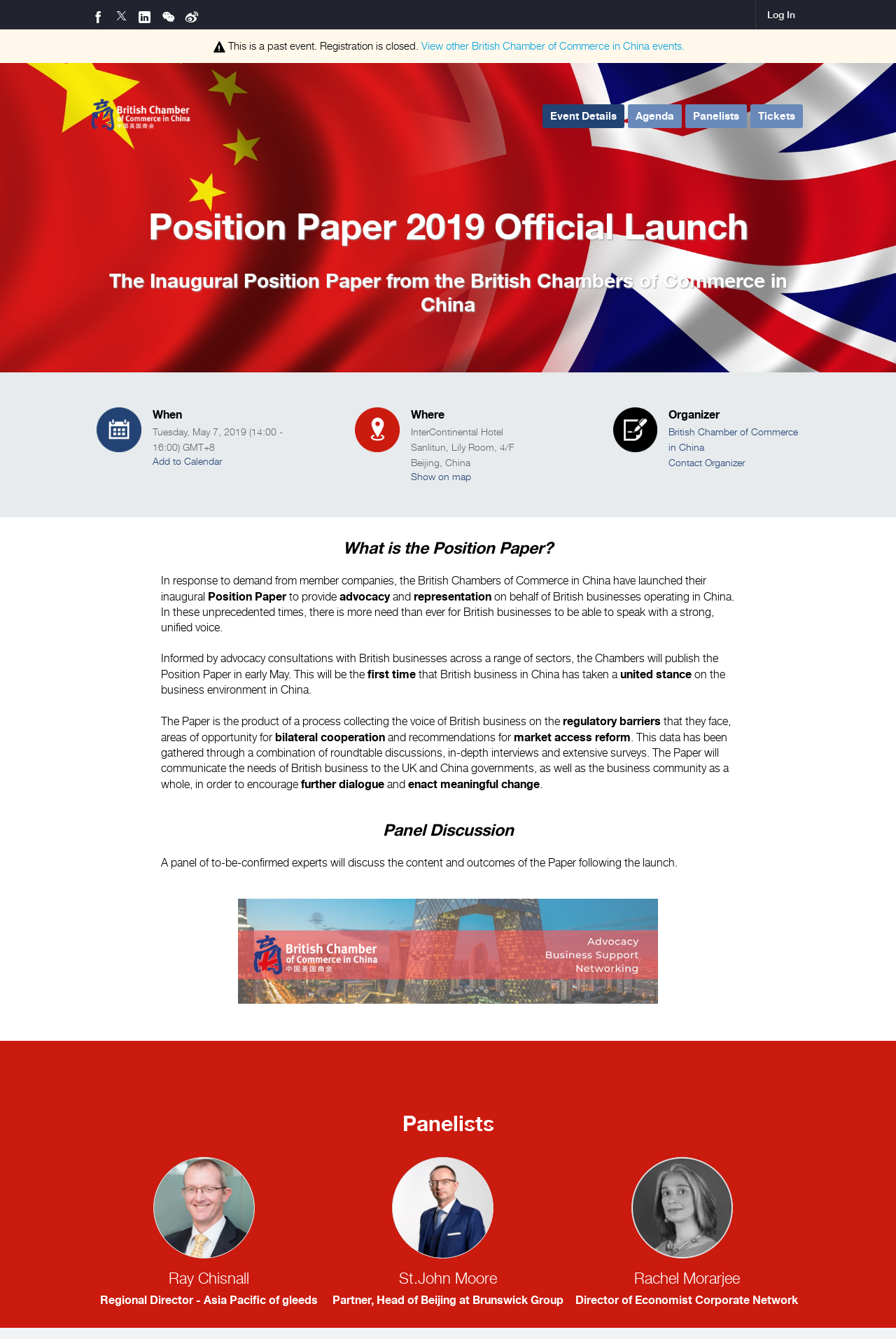What is the date of the event?
From the image, respond using a single word or phrase.

Tuesday, May 7, 2019